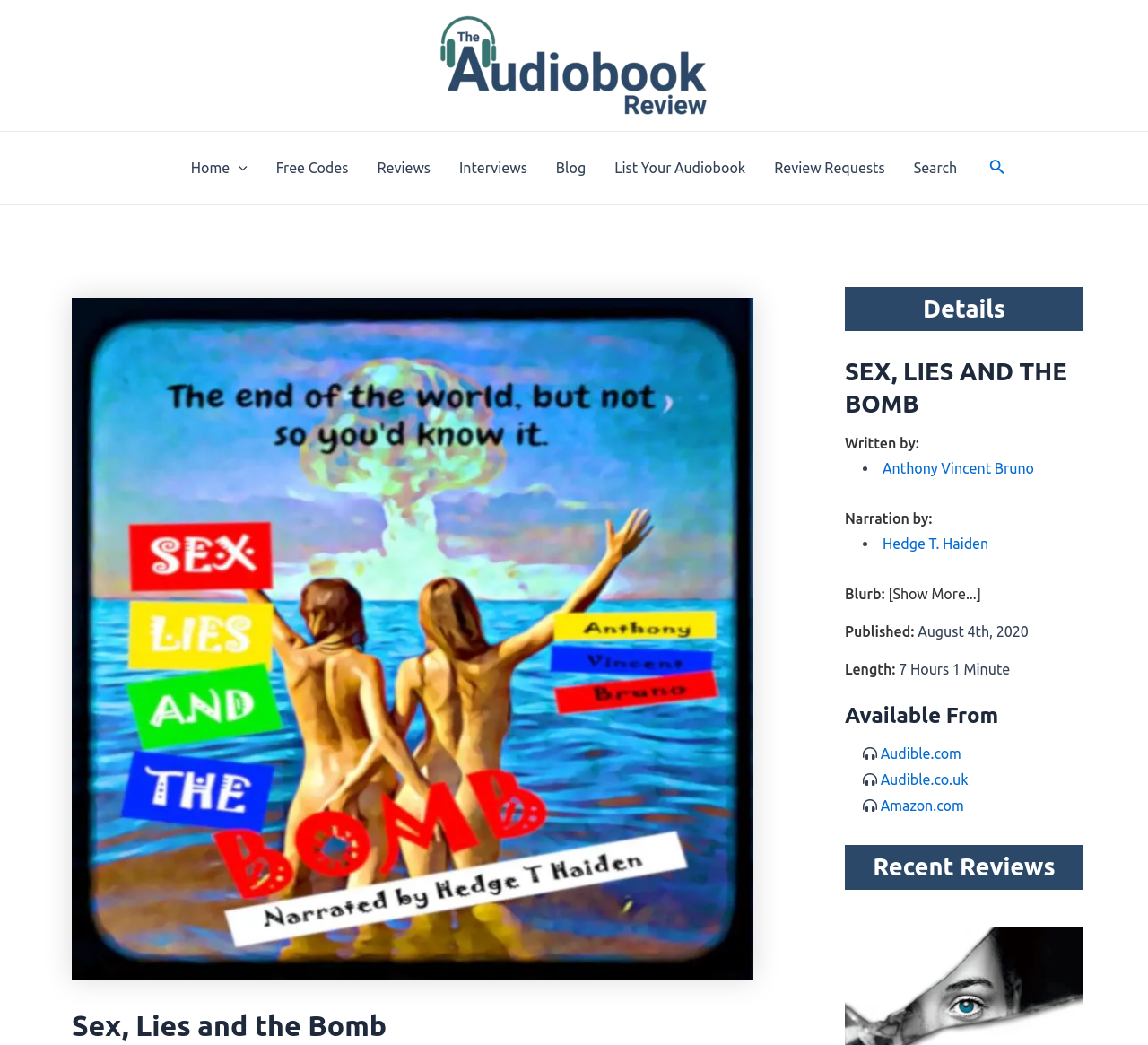Can you find the bounding box coordinates of the area I should click to execute the following instruction: "Search for an audiobook"?

[0.862, 0.15, 0.876, 0.171]